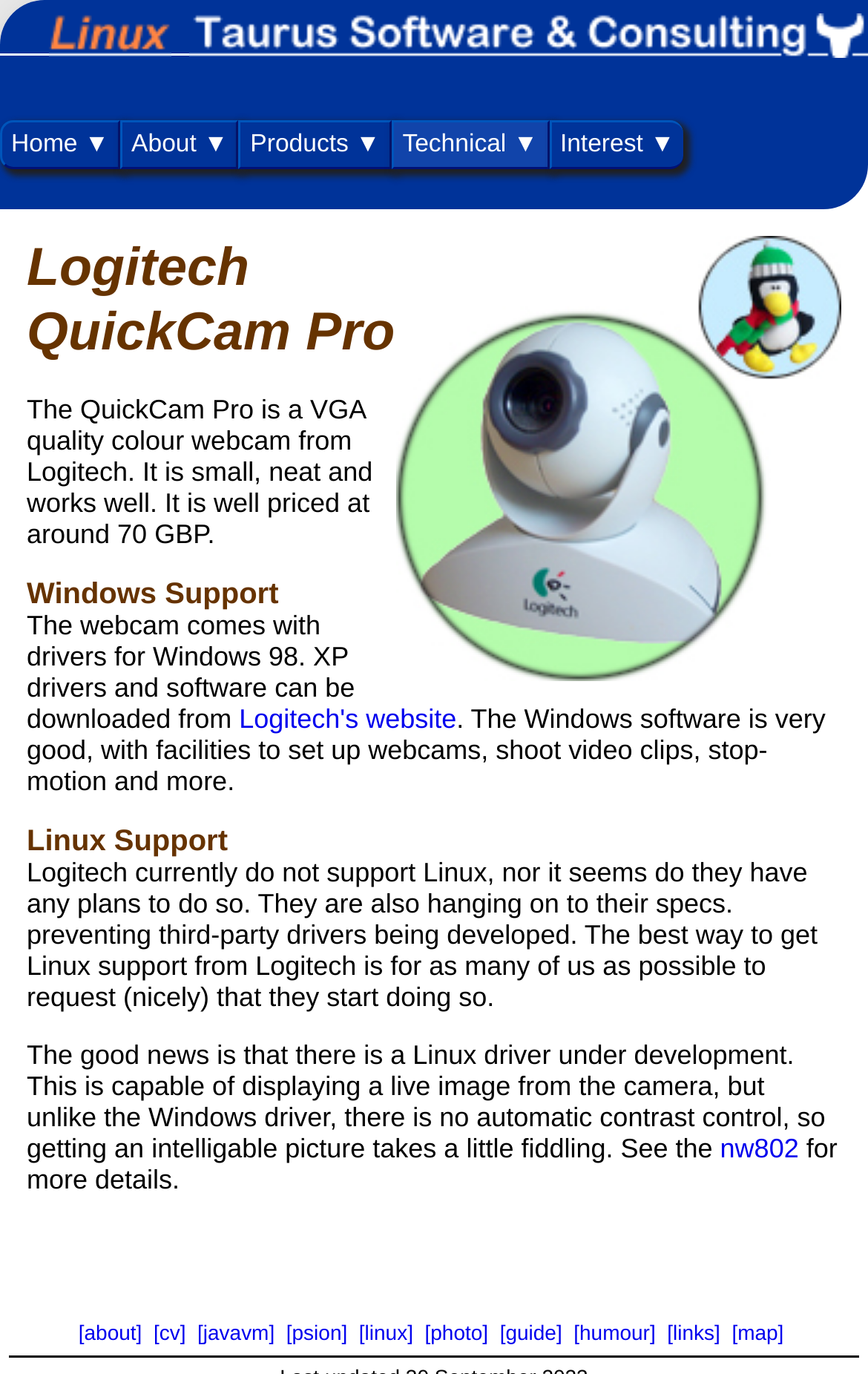Please reply with a single word or brief phrase to the question: 
What is the purpose of the Linux driver for Logitech QuickCam Pro?

To display live image from camera